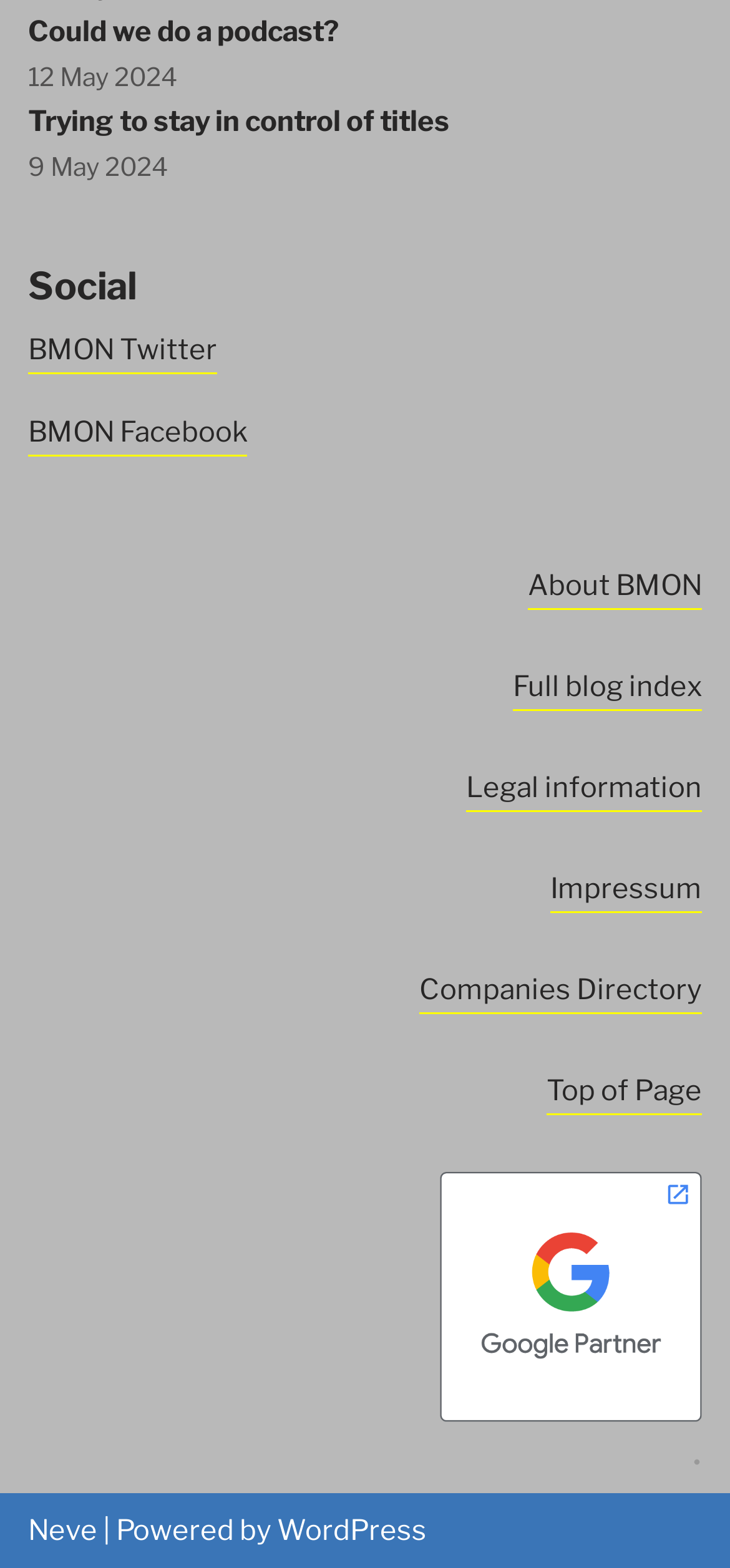Based on the provided description, "parent_node: People", find the bounding box of the corresponding UI element in the screenshot.

None